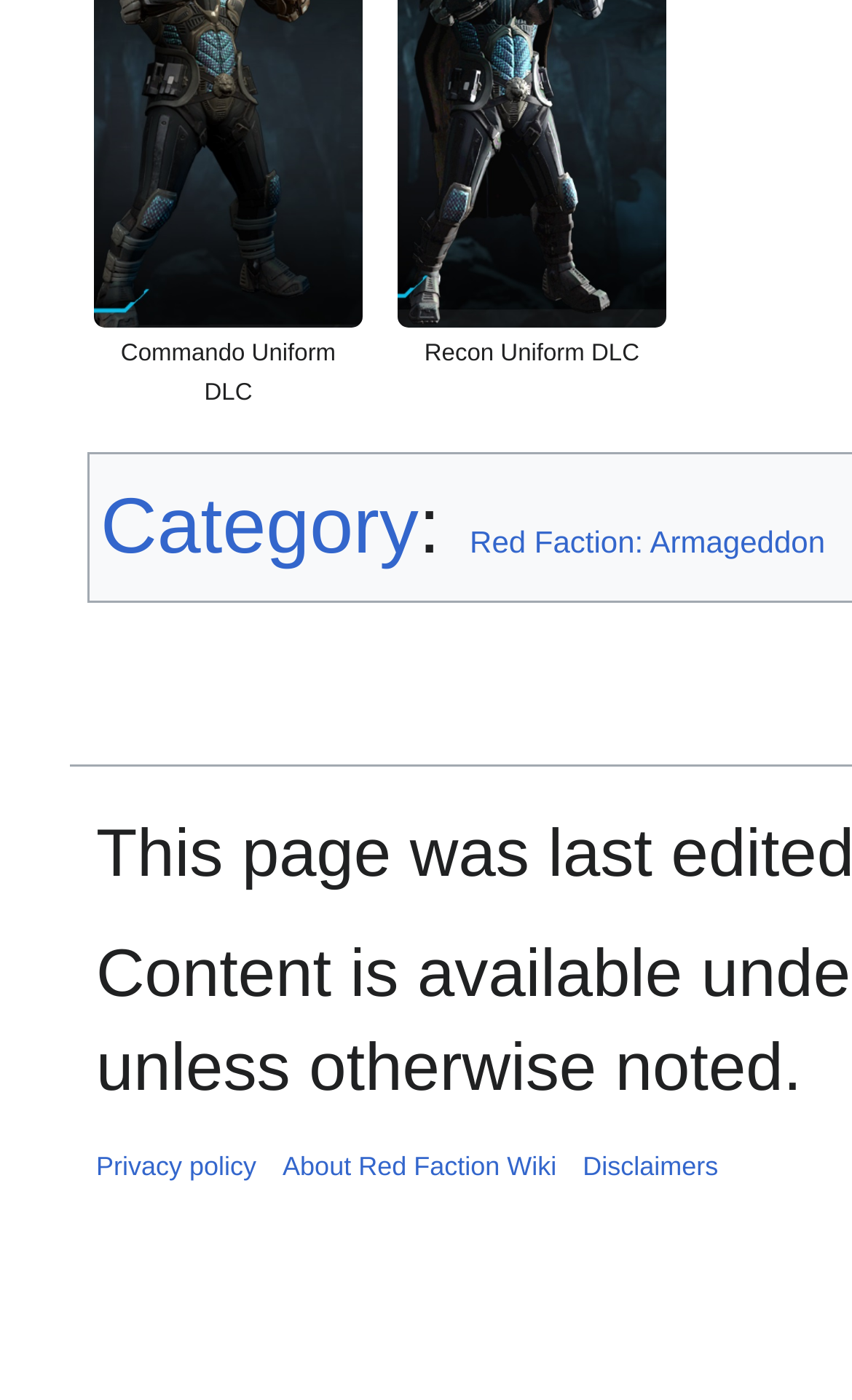Determine the bounding box coordinates of the clickable element to achieve the following action: 'View Recon Uniform DLC'. Provide the coordinates as four float values between 0 and 1, formatted as [left, top, right, bottom].

[0.464, 0.239, 0.785, 0.27]